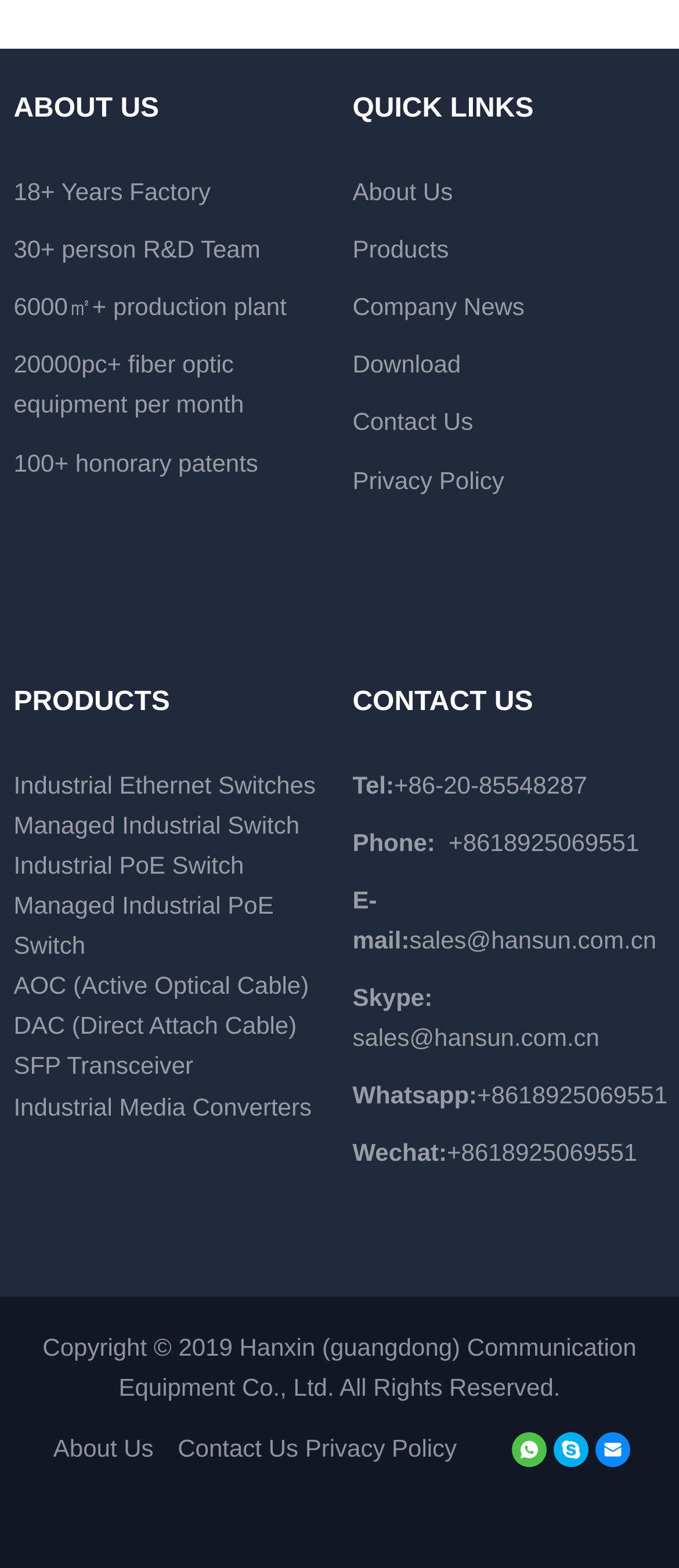Carefully observe the image and respond to the question with a detailed answer:
What kind of products does the company offer?

I found the product information by looking at the 'PRODUCTS' section, where it lists various products such as Industrial Ethernet Switches, Managed Industrial Switch, Industrial PoE Switch, and more.